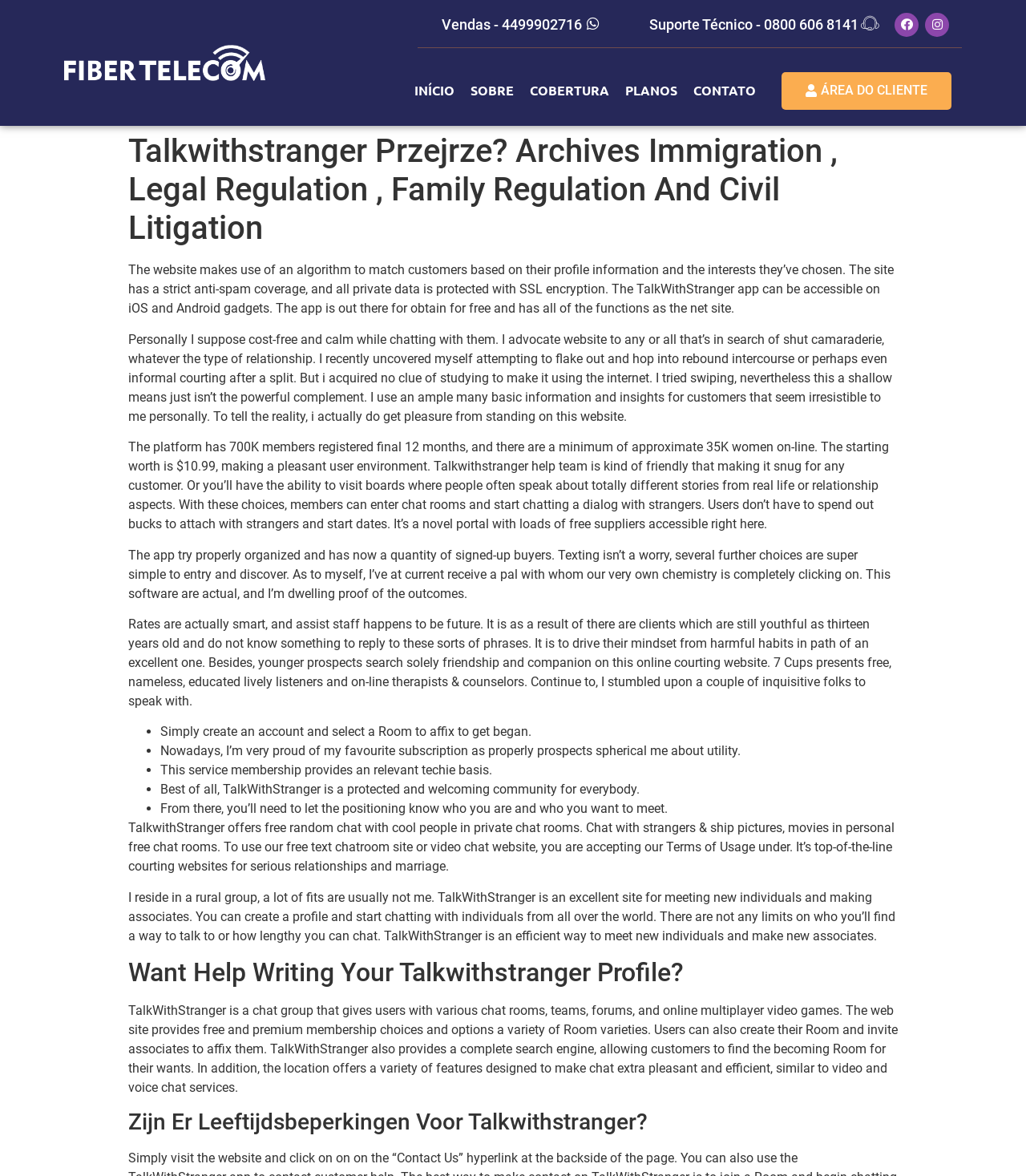What is the name of the website?
By examining the image, provide a one-word or phrase answer.

Talkwithstranger